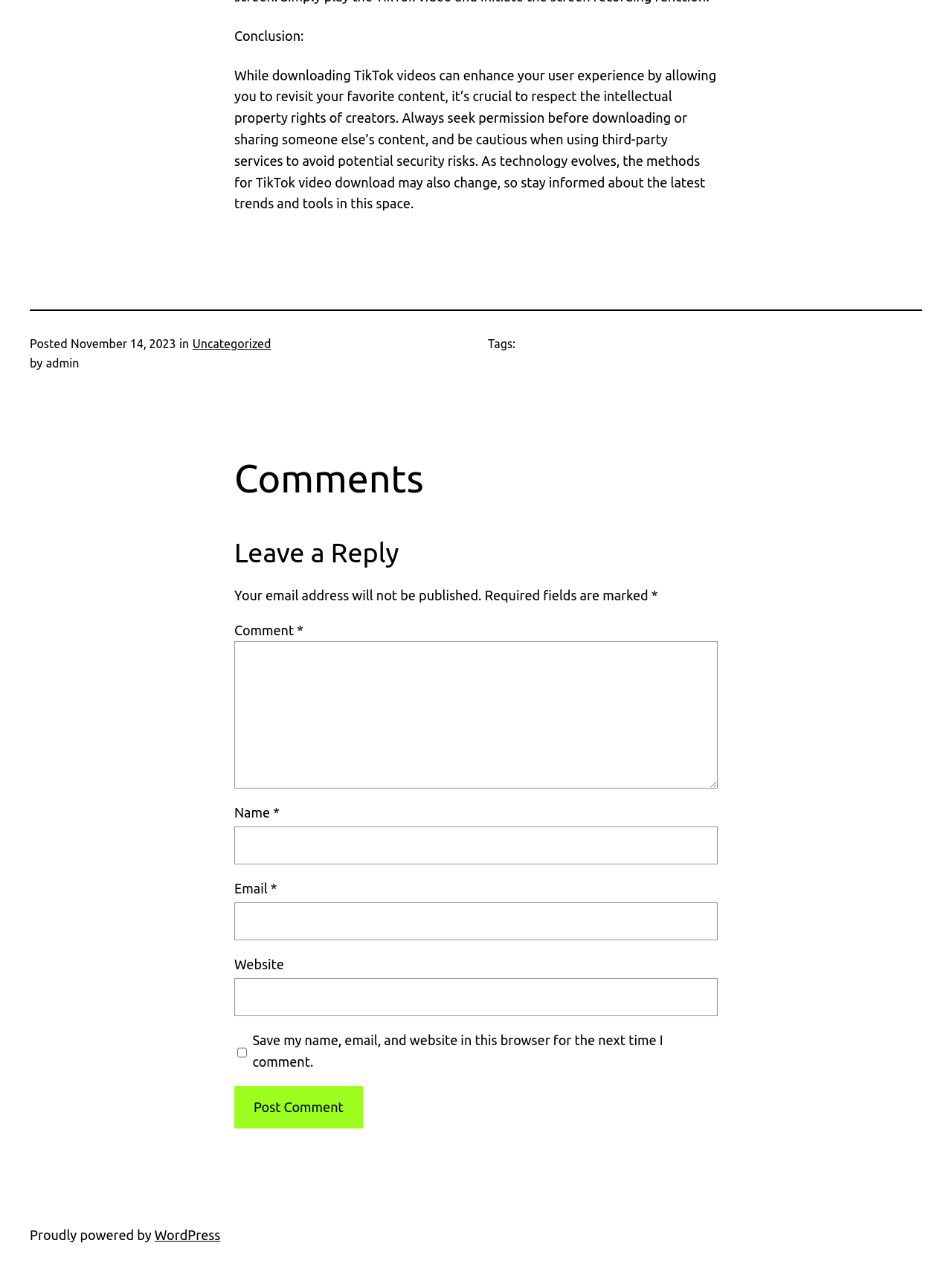For the element described, predict the bounding box coordinates as (top-left x, top-left y, bottom-right x, bottom-right y). All values should be between 0 and 1. Element description: Uncategorized

[0.202, 0.264, 0.285, 0.274]